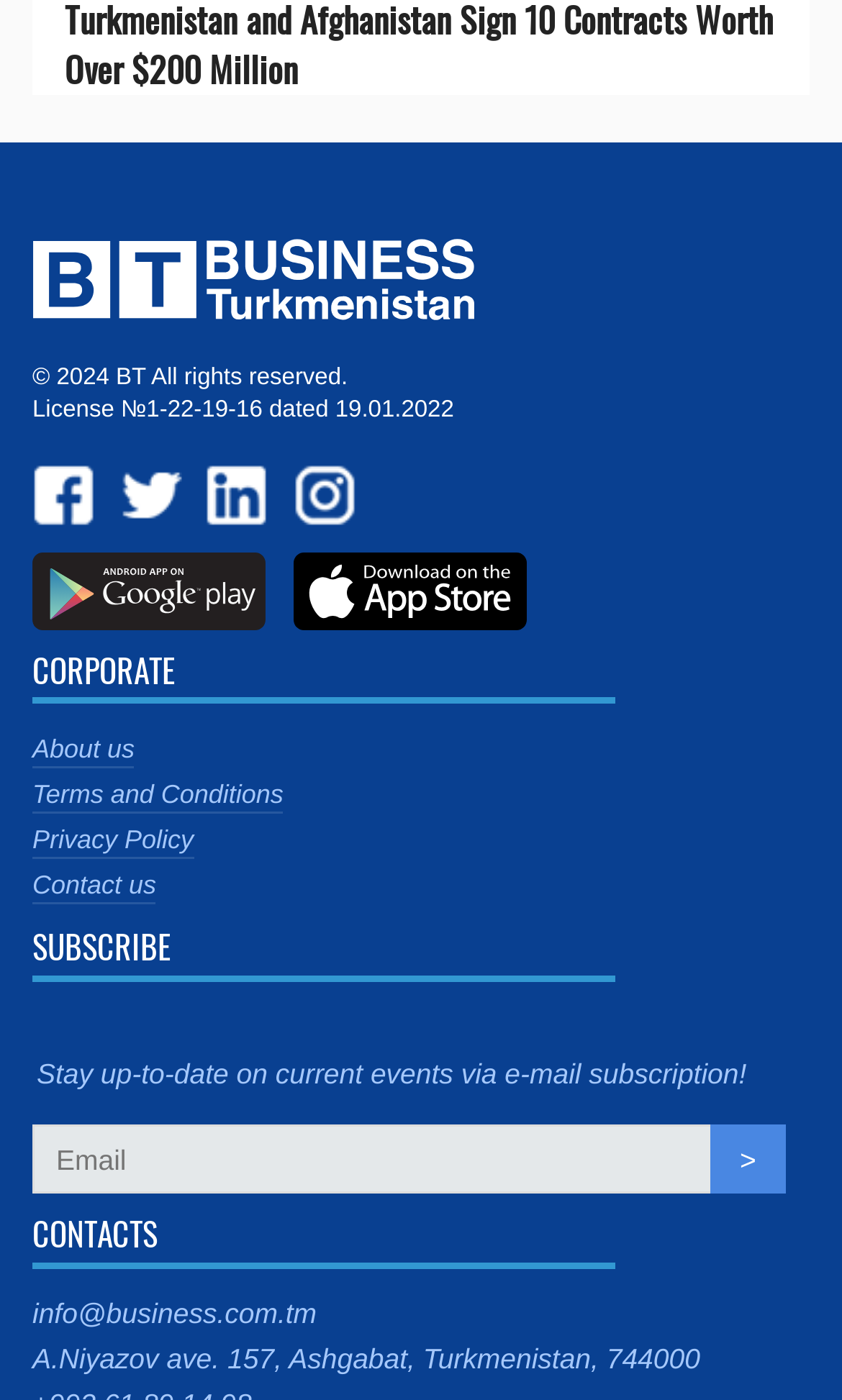What is the email address for contact?
Please look at the screenshot and answer using one word or phrase.

info@business.com.tm